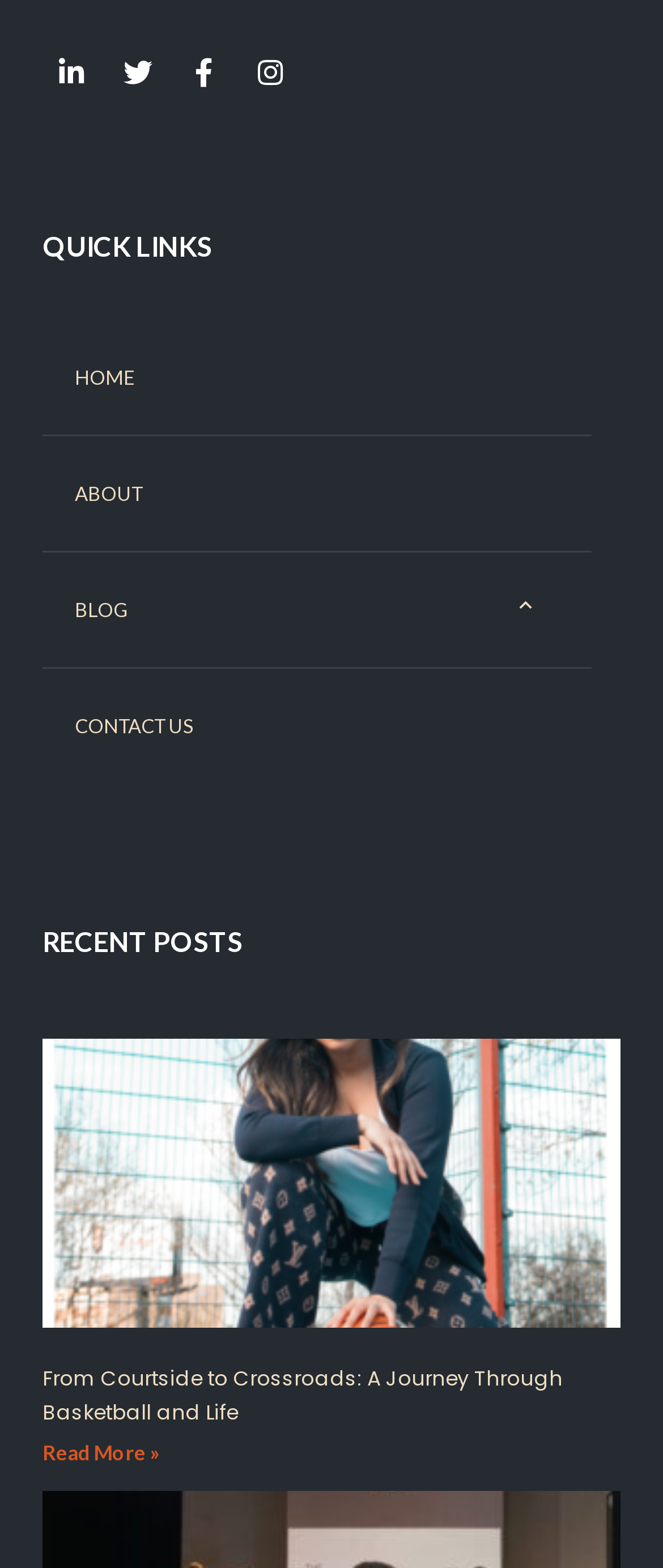Find the bounding box coordinates of the element to click in order to complete the given instruction: "Read more about the recent post."

[0.064, 0.919, 0.241, 0.935]